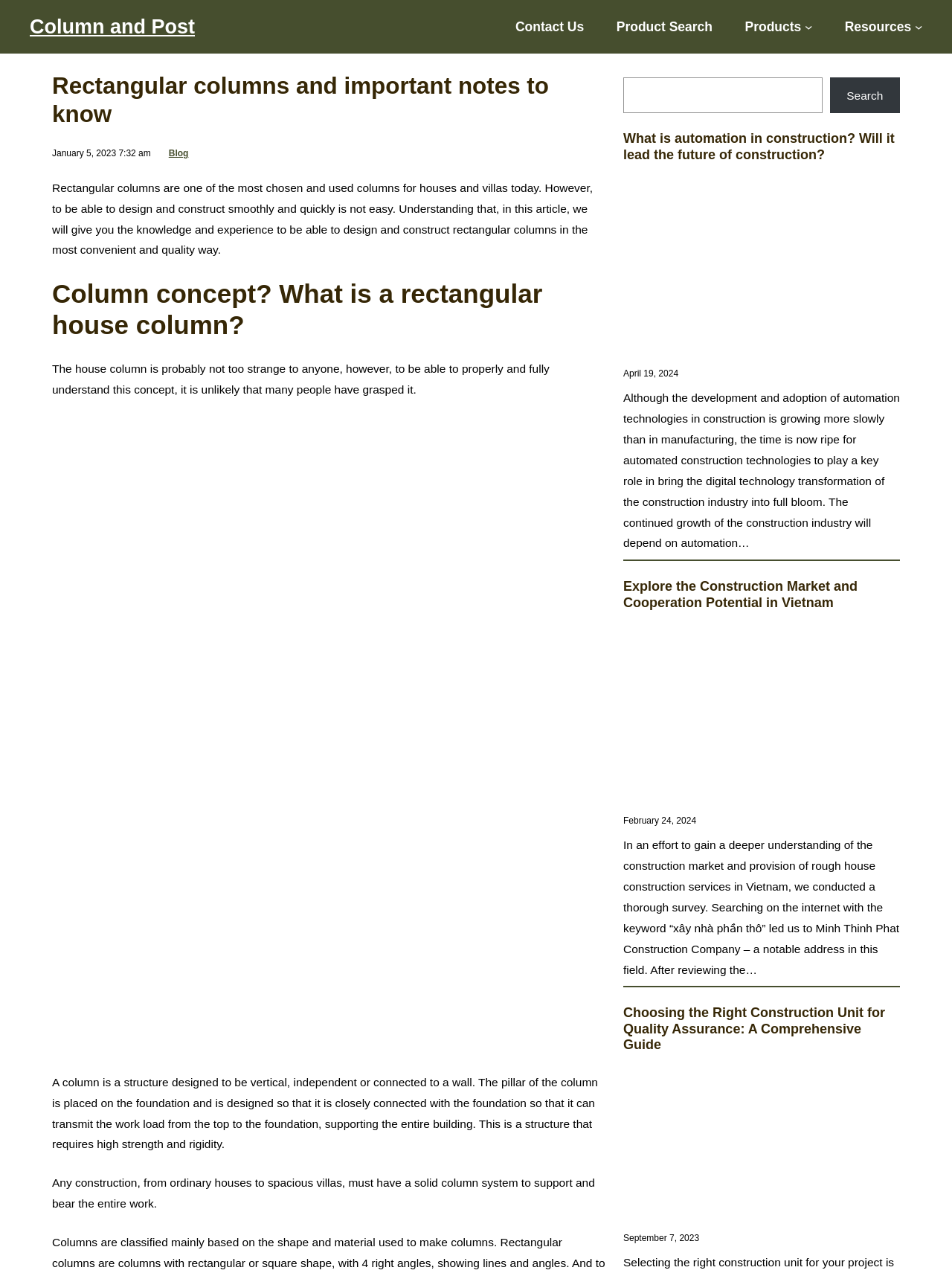Specify the bounding box coordinates of the element's region that should be clicked to achieve the following instruction: "Explore 'Explore the Construction Market and Cooperation Potential in Vietnam'". The bounding box coordinates consist of four float numbers between 0 and 1, in the format [left, top, right, bottom].

[0.655, 0.454, 0.945, 0.479]